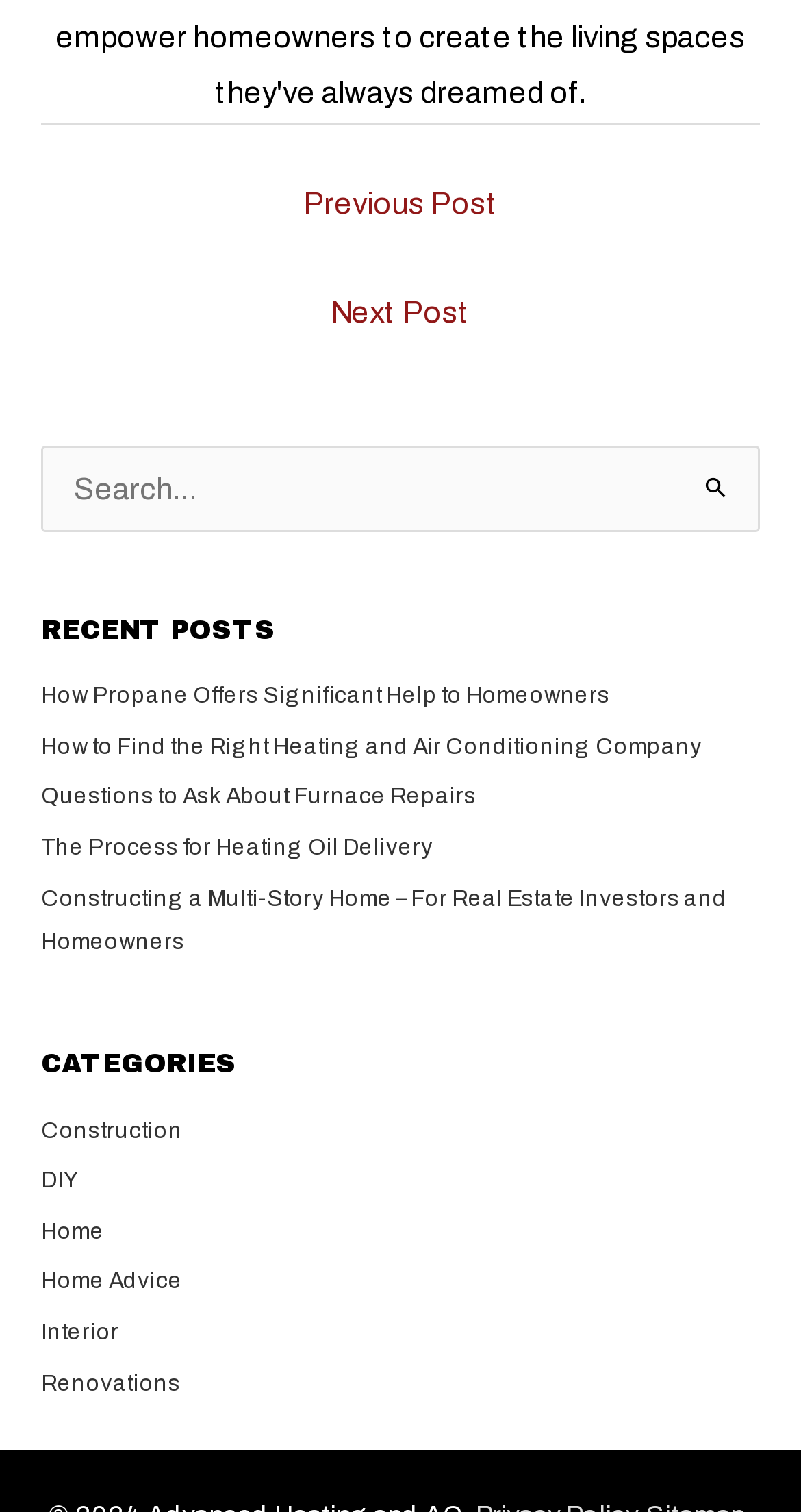Please specify the coordinates of the bounding box for the element that should be clicked to carry out this instruction: "View recent post about propane". The coordinates must be four float numbers between 0 and 1, formatted as [left, top, right, bottom].

[0.051, 0.451, 0.762, 0.468]